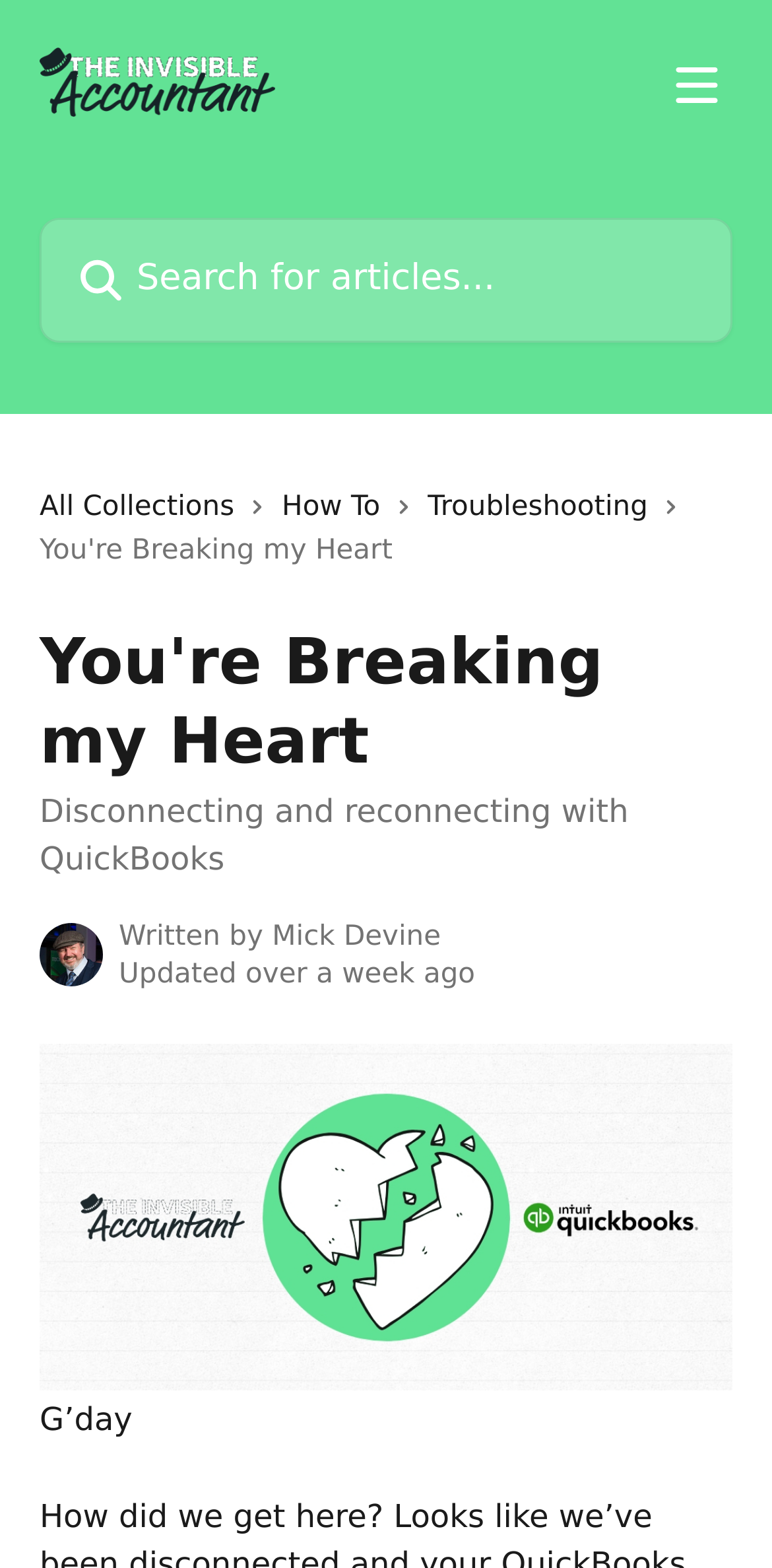Using the provided element description "alt="QuickBooks Online Disconnect"", determine the bounding box coordinates of the UI element.

[0.051, 0.764, 0.949, 0.788]